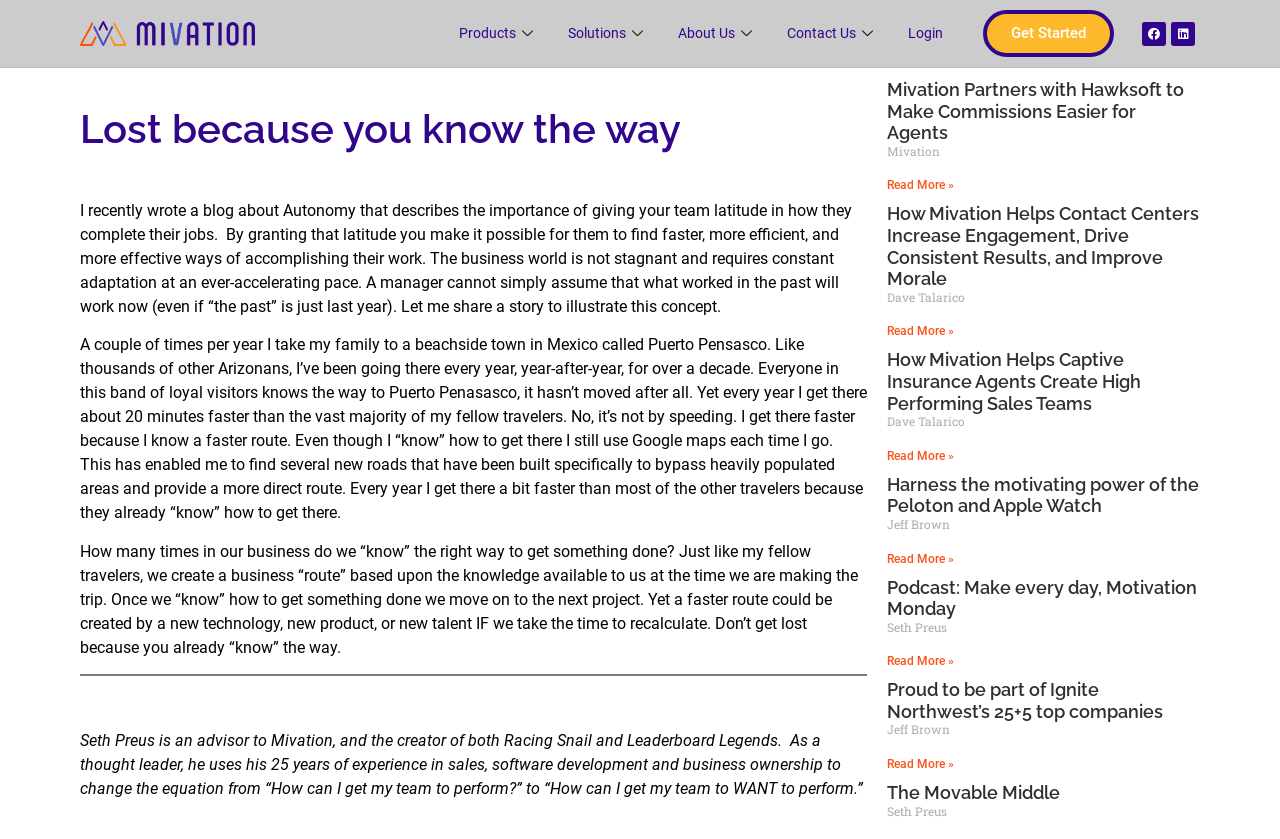Who is the author of the blog post?
Answer the question with a thorough and detailed explanation.

The author of the blog post is Seth Preus, who is an advisor to Mivation and the creator of both Racing Snail and Leaderboard Legends, as mentioned in the 'About the Author' section.